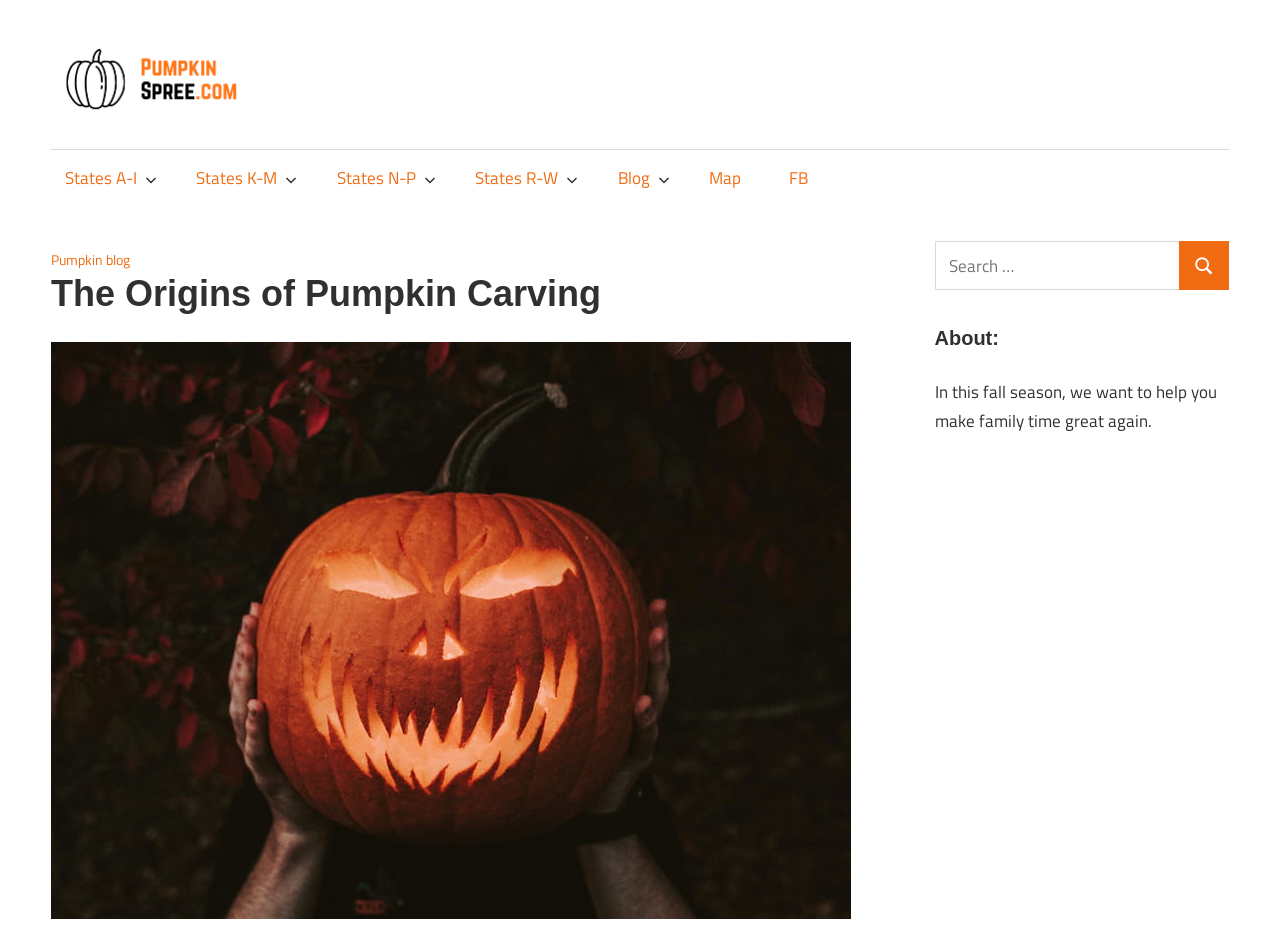Please identify the bounding box coordinates of the region to click in order to complete the given instruction: "Click States A-I". The coordinates should be four float numbers between 0 and 1, i.e., [left, top, right, bottom].

[0.04, 0.159, 0.127, 0.221]